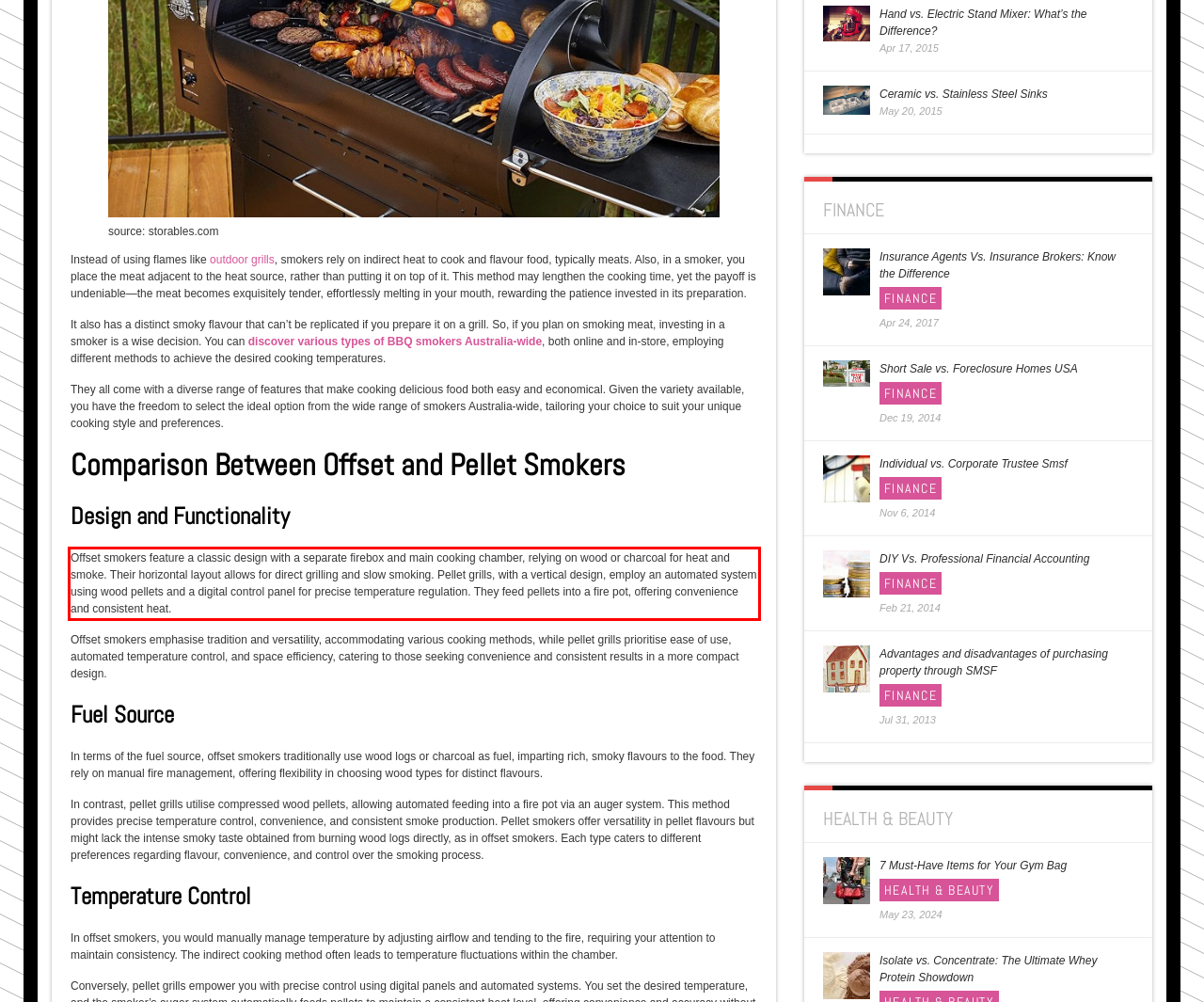Within the screenshot of a webpage, identify the red bounding box and perform OCR to capture the text content it contains.

Offset smokers feature a classic design with a separate firebox and main cooking chamber, relying on wood or charcoal for heat and smoke. Their horizontal layout allows for direct grilling and slow smoking. Pellet grills, with a vertical design, employ an automated system using wood pellets and a digital control panel for precise temperature regulation. They feed pellets into a fire pot, offering convenience and consistent heat.